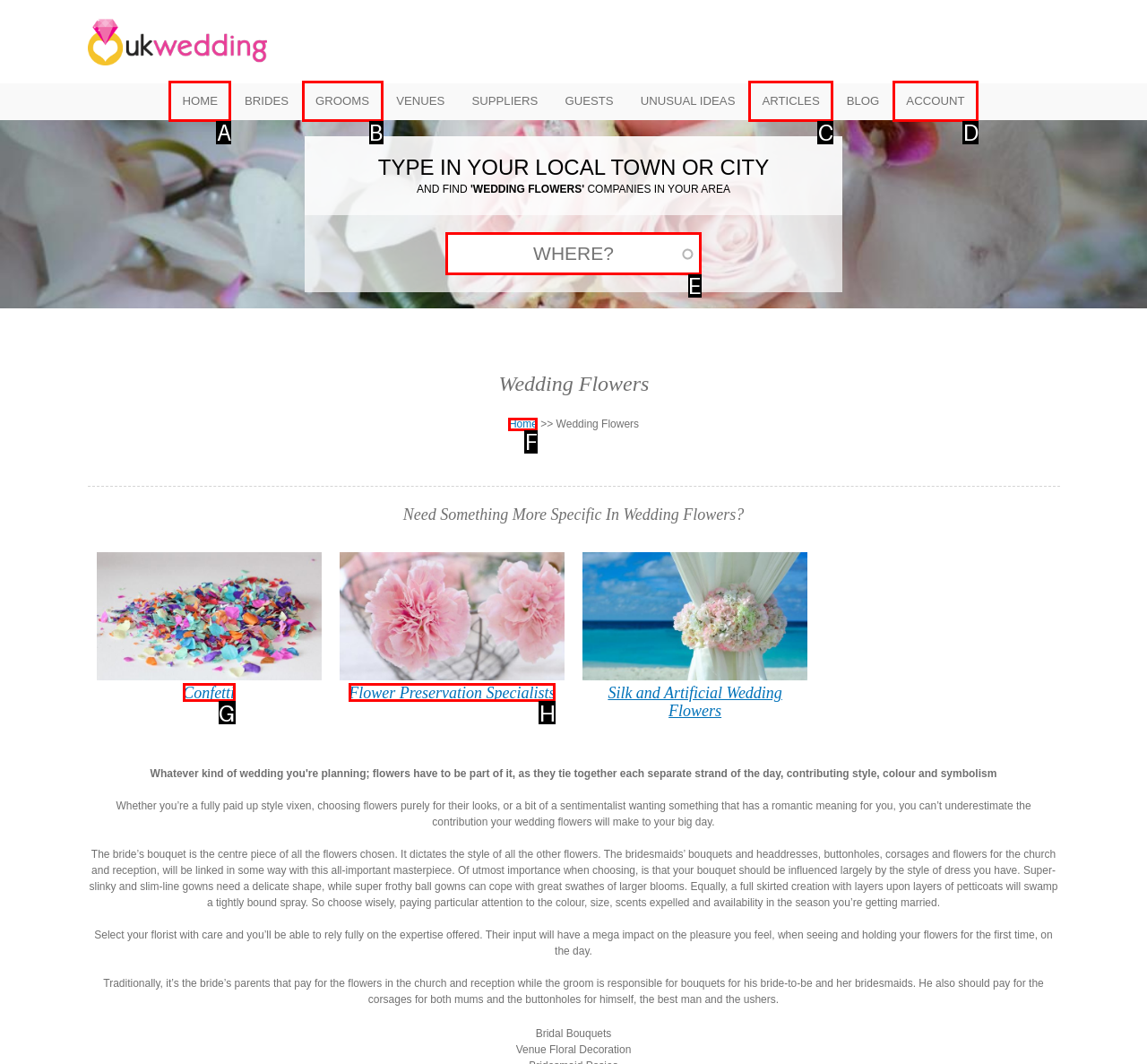To complete the task: Type in your local town or city in the search box, select the appropriate UI element to click. Respond with the letter of the correct option from the given choices.

E